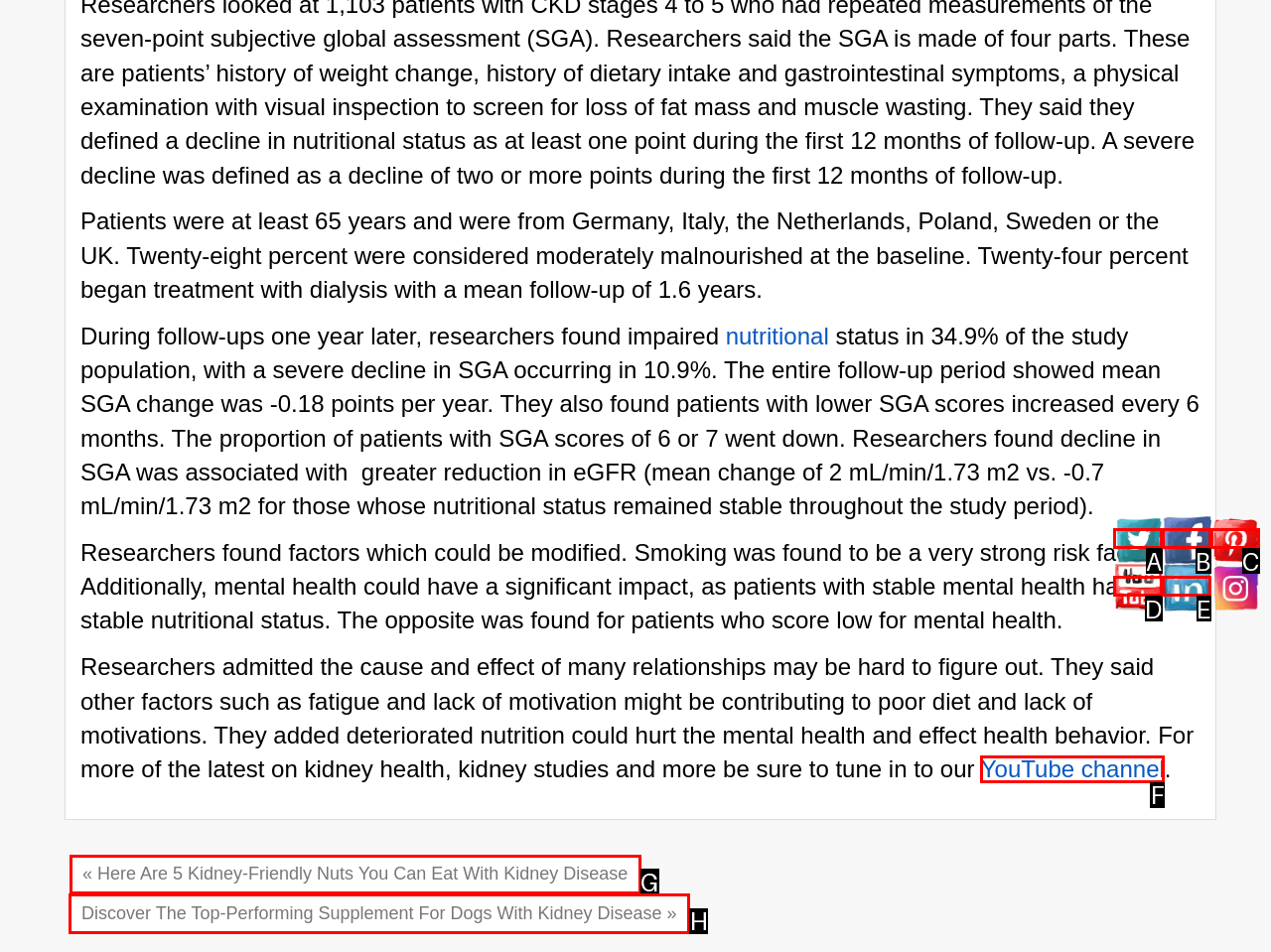Select the option that aligns with the description: YouTube channel
Respond with the letter of the correct choice from the given options.

F